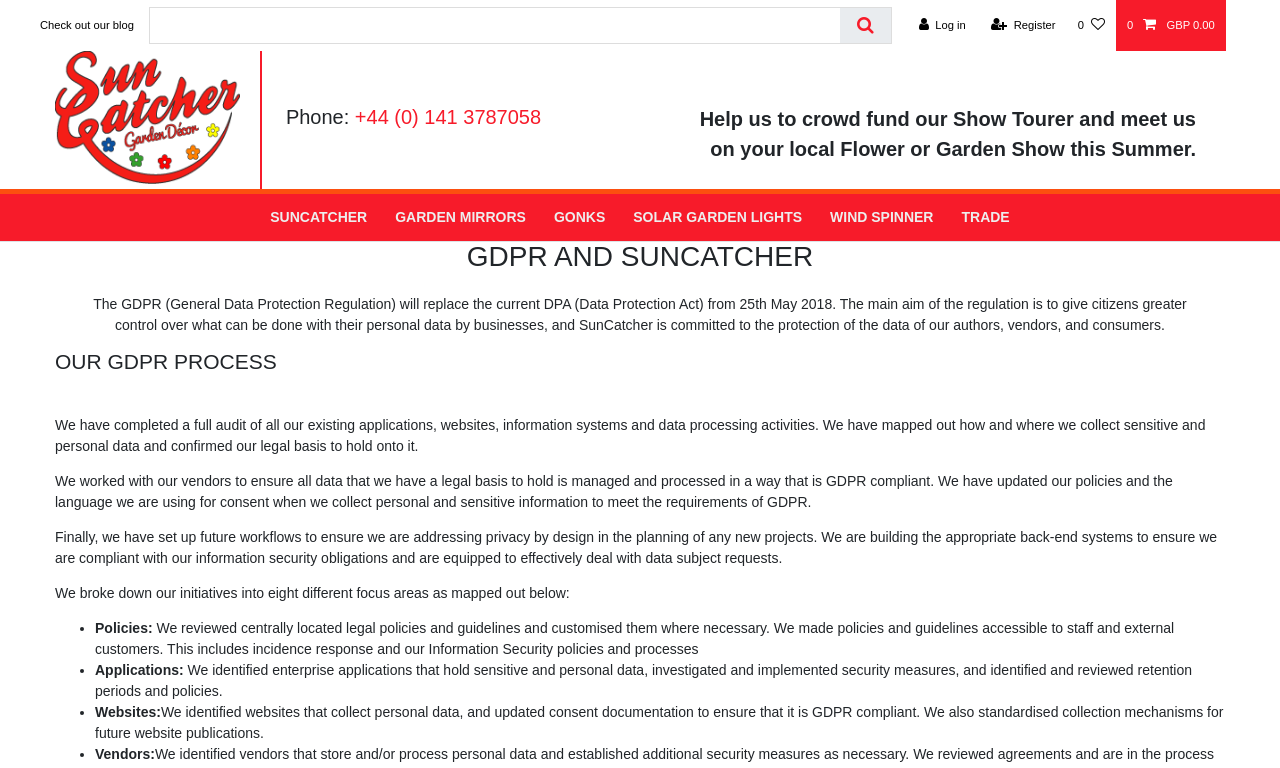What is the purpose of the GDPR regulation?
Please give a detailed answer to the question using the information shown in the image.

The purpose of the GDPR regulation is to give citizens greater control over what can be done with their personal data by businesses, as stated in the text 'The main aim of the regulation is to give citizens greater control over what can be done with their personal data by businesses...'